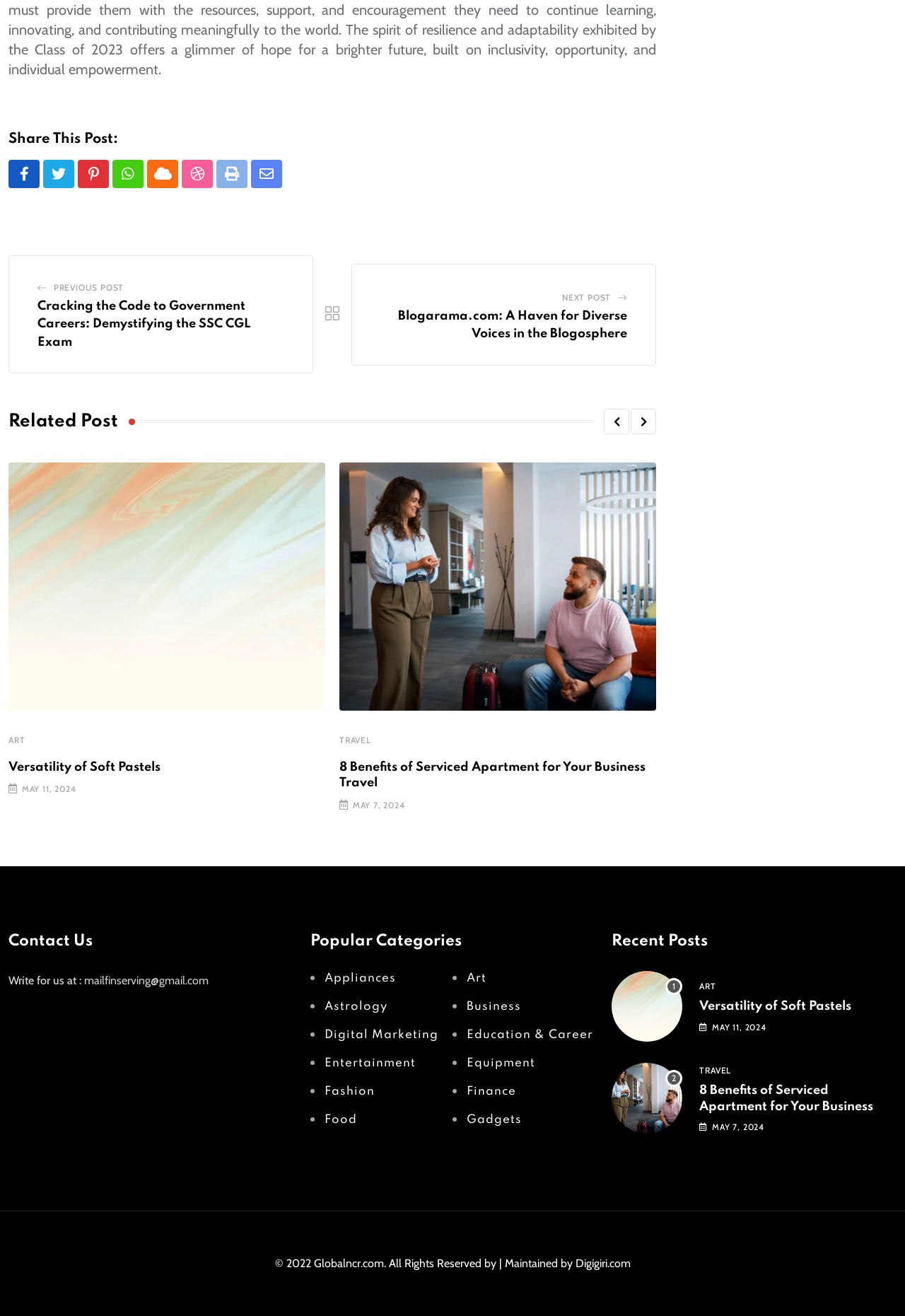How many categories are listed under Popular Categories?
Identify the answer in the screenshot and reply with a single word or phrase.

12